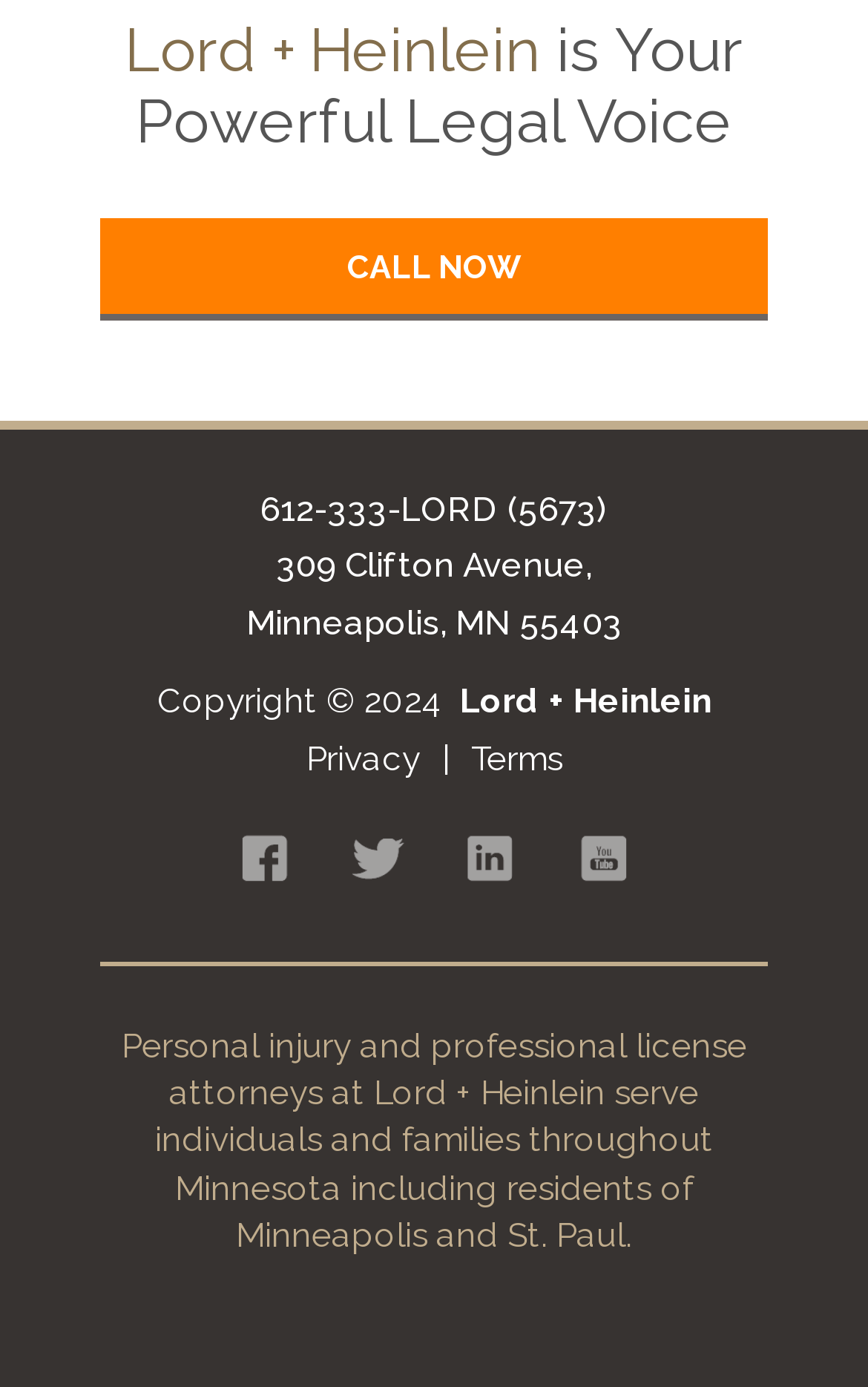Give the bounding box coordinates for the element described as: "612-333-LORD (5673)".

[0.3, 0.352, 0.7, 0.381]